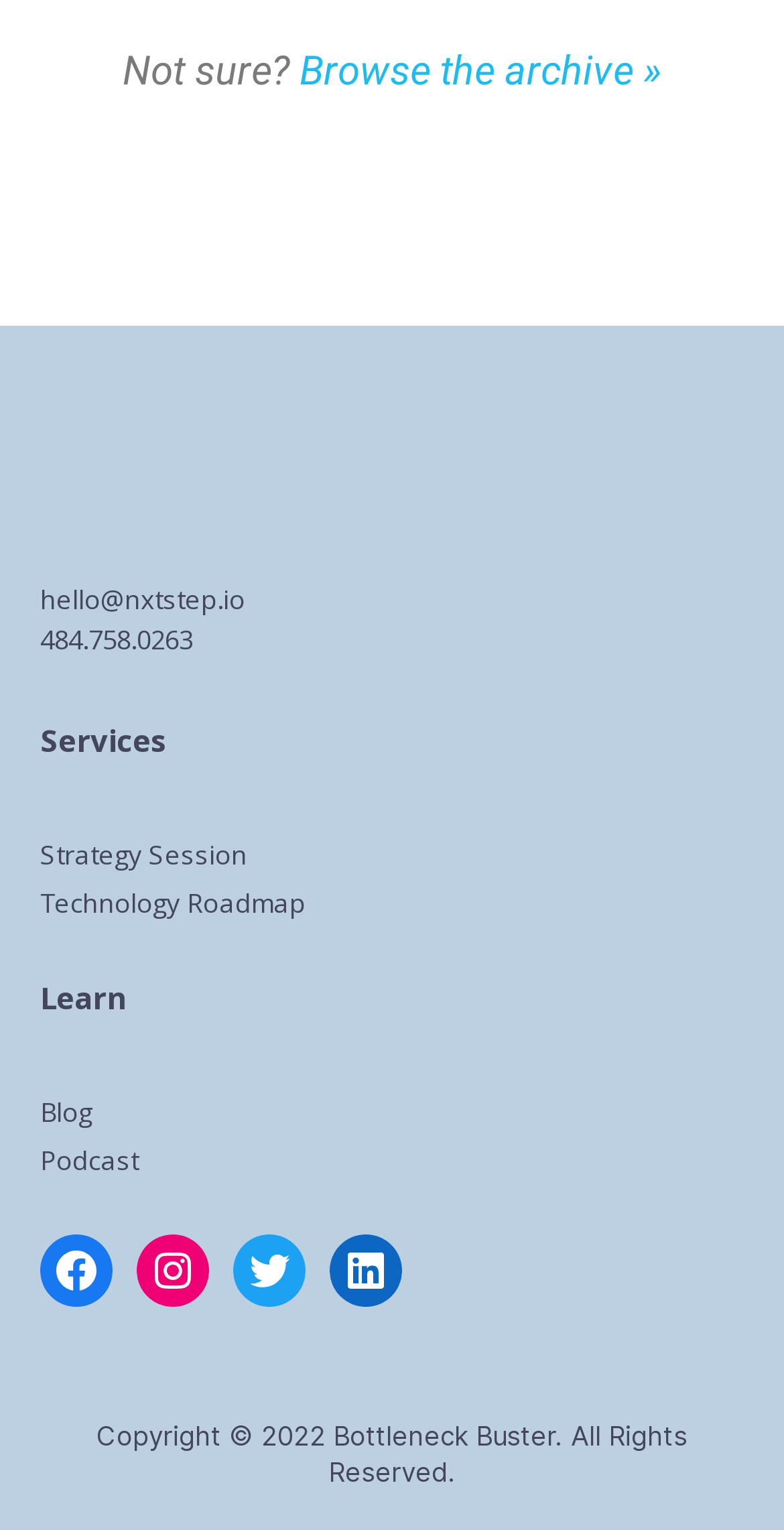How many links are there in the main section?
Use the image to give a comprehensive and detailed response to the question.

I counted the number of links in the main section of the webpage, excluding the social media links and the copyright information, and found that there are 7 of them.